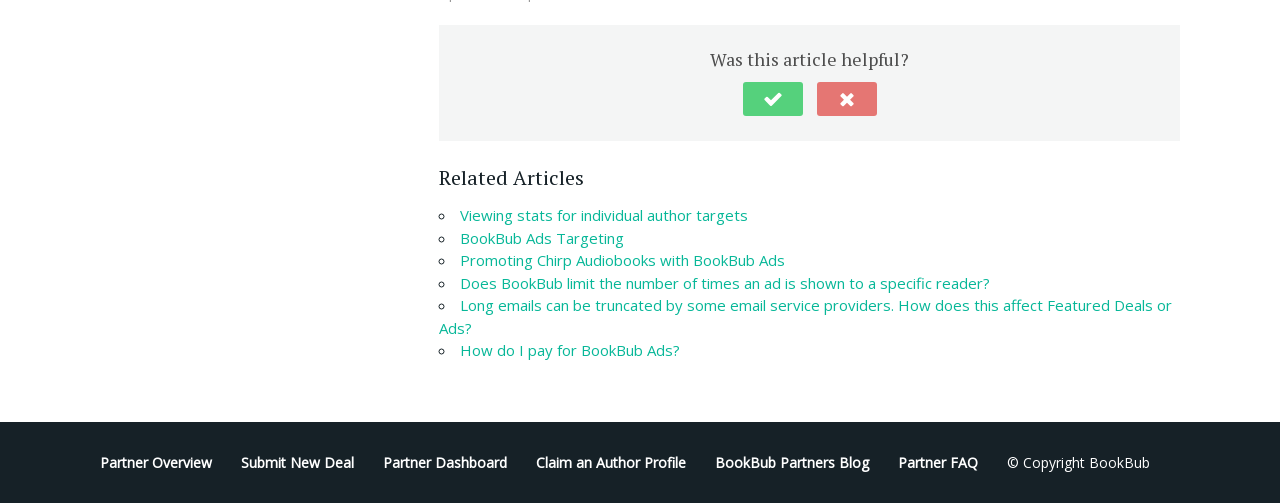How many links are in the bottom navigation bar?
Please answer the question with a detailed response using the information from the screenshot.

I counted the number of links in the bottom navigation bar, and there are 7 links listed, including 'Partner Overview', 'Submit New Deal', and so on.